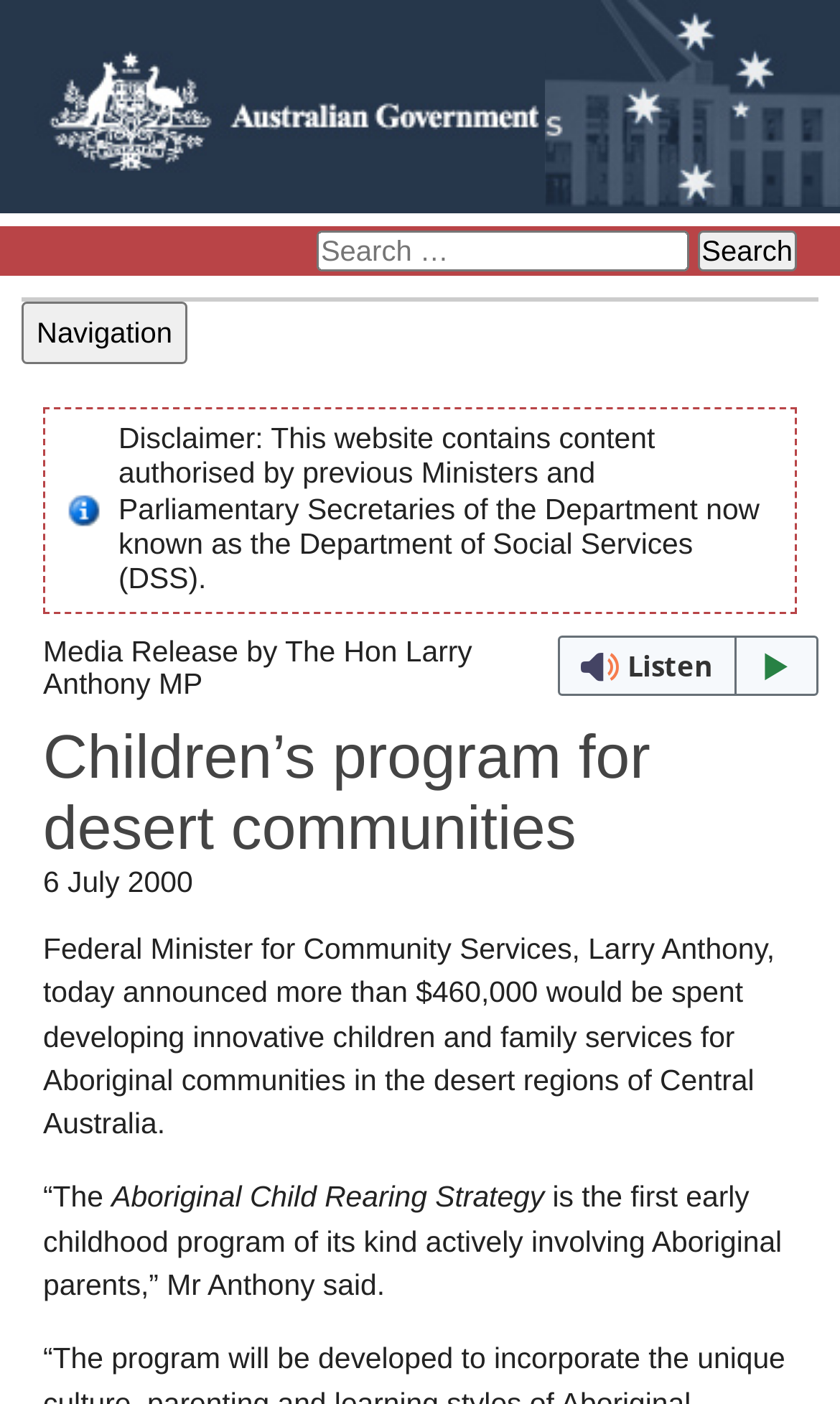Find the bounding box of the UI element described as follows: "Listen".

[0.664, 0.452, 0.974, 0.495]